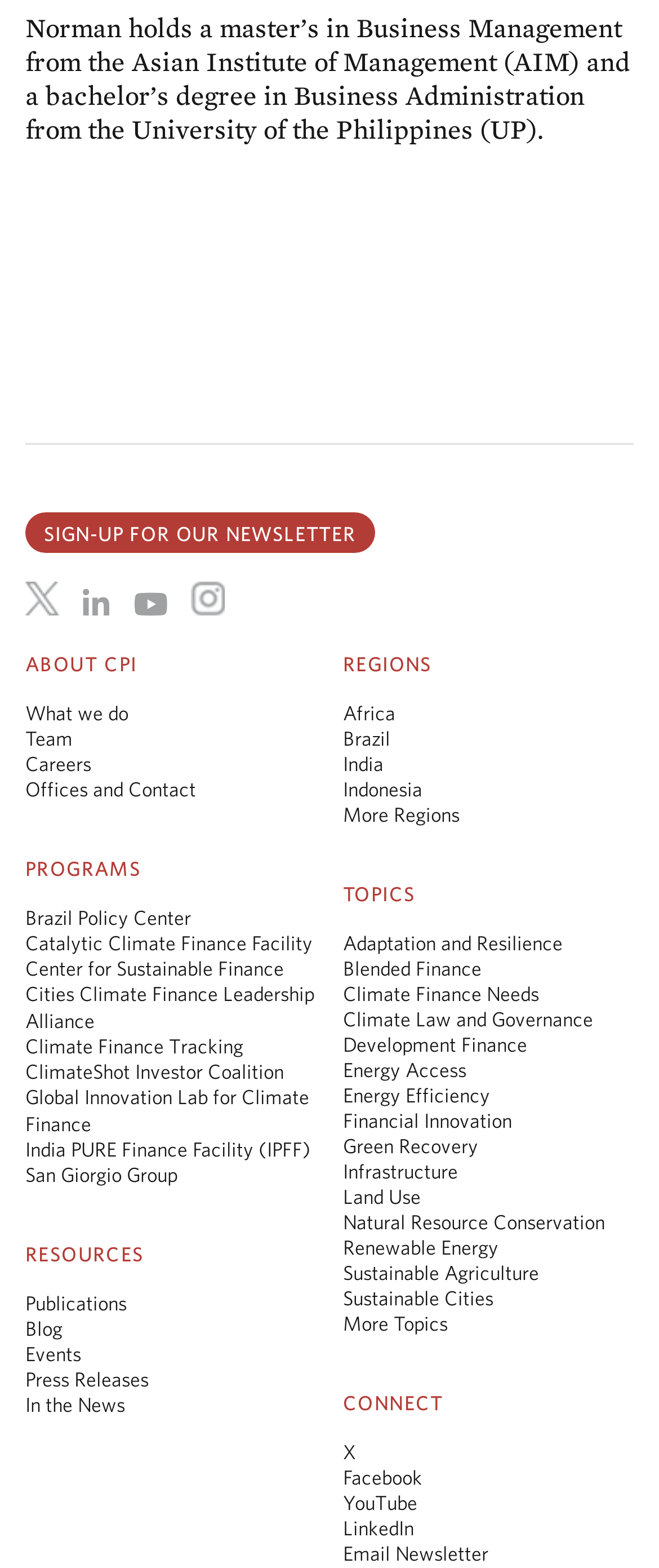Respond with a single word or phrase:
What are the main categories on the webpage?

About, Regions, Programs, Topics, Resources, Connect